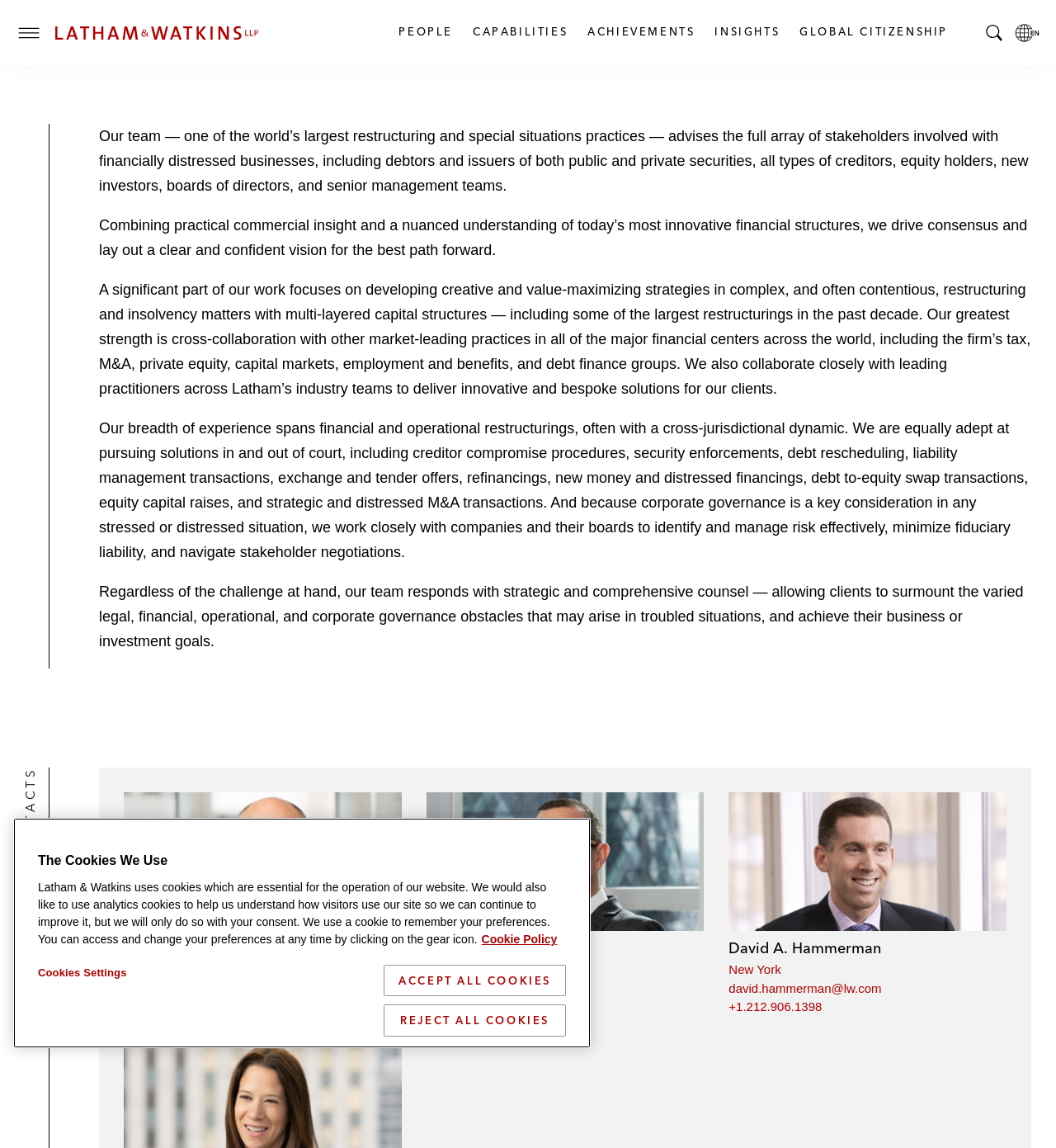How many contacts are listed on the webpage?
Please provide an in-depth and detailed response to the question.

I found the answer by counting the number of contacts listed on the webpage, which are George A. Davis, Bruce Bell, and David A. Hammerman.